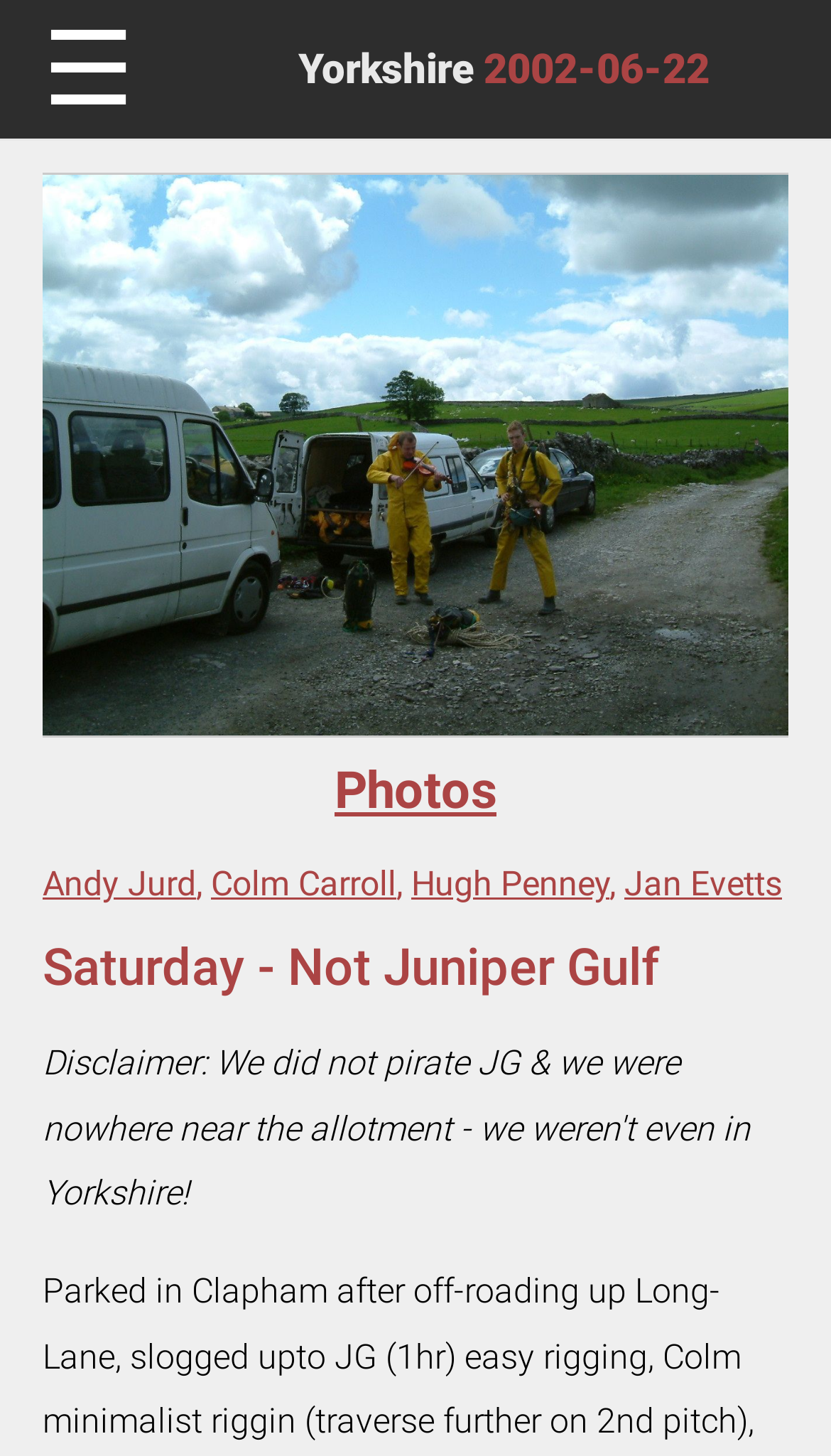What is the second link on the webpage?
Using the visual information, answer the question in a single word or phrase.

Photos